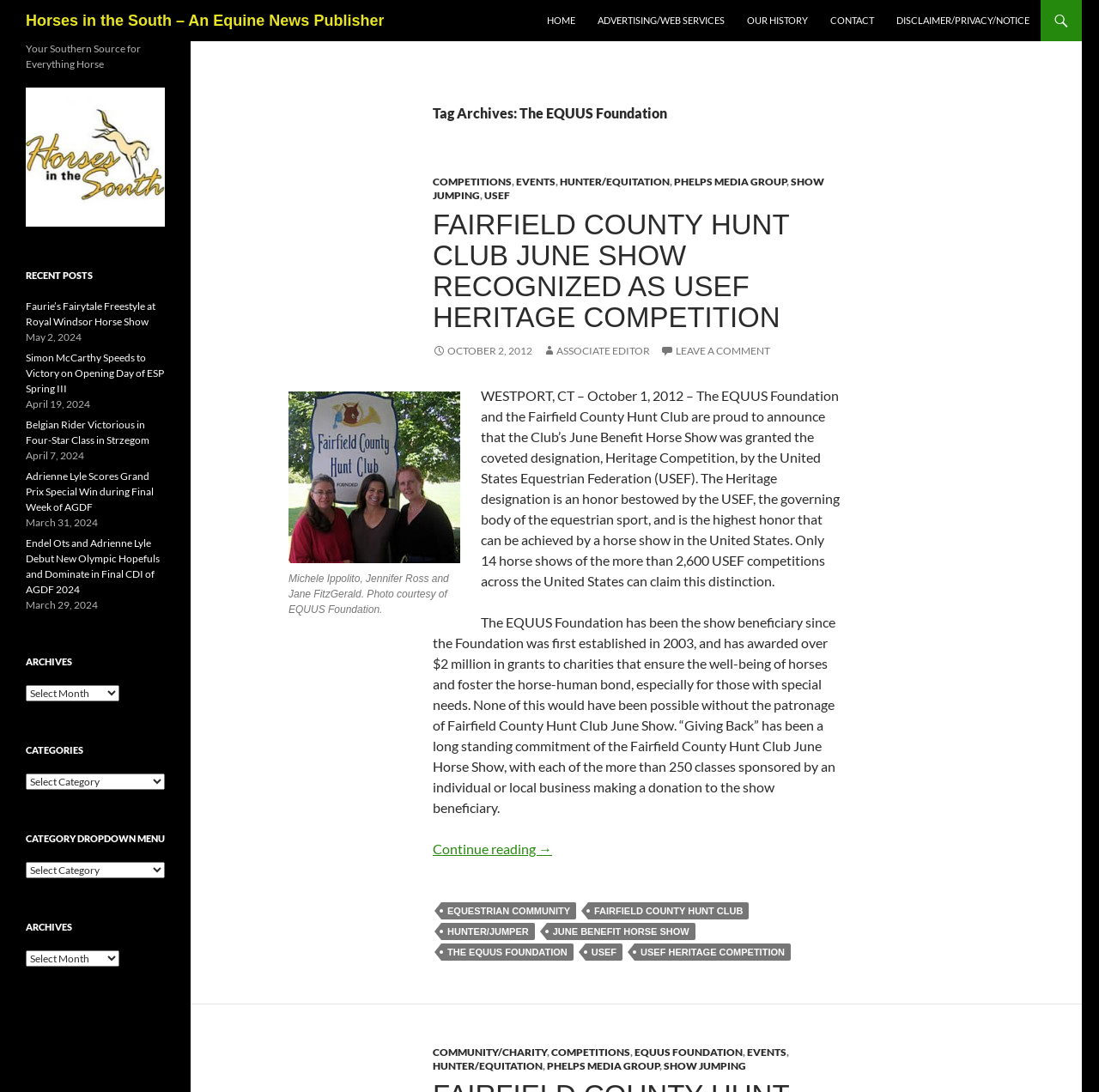Using the webpage screenshot, find the UI element described by June Benefit Horse Show. Provide the bounding box coordinates in the format (top-left x, top-left y, bottom-right x, bottom-right y), ensuring all values are floating point numbers between 0 and 1.

[0.497, 0.845, 0.633, 0.861]